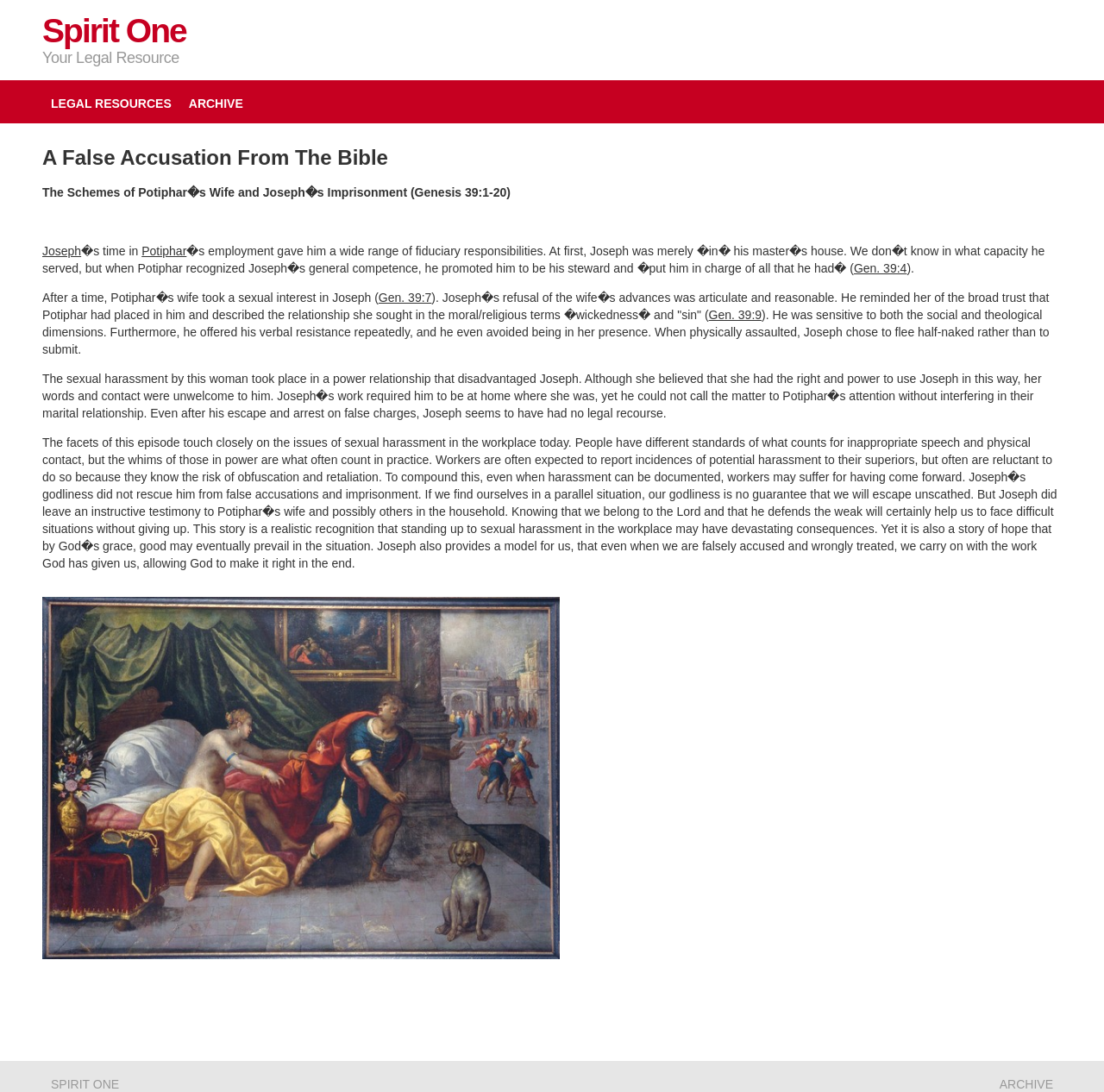Determine the bounding box coordinates of the clickable region to follow the instruction: "Click on the 'Spirit One' link".

[0.038, 0.011, 0.169, 0.045]